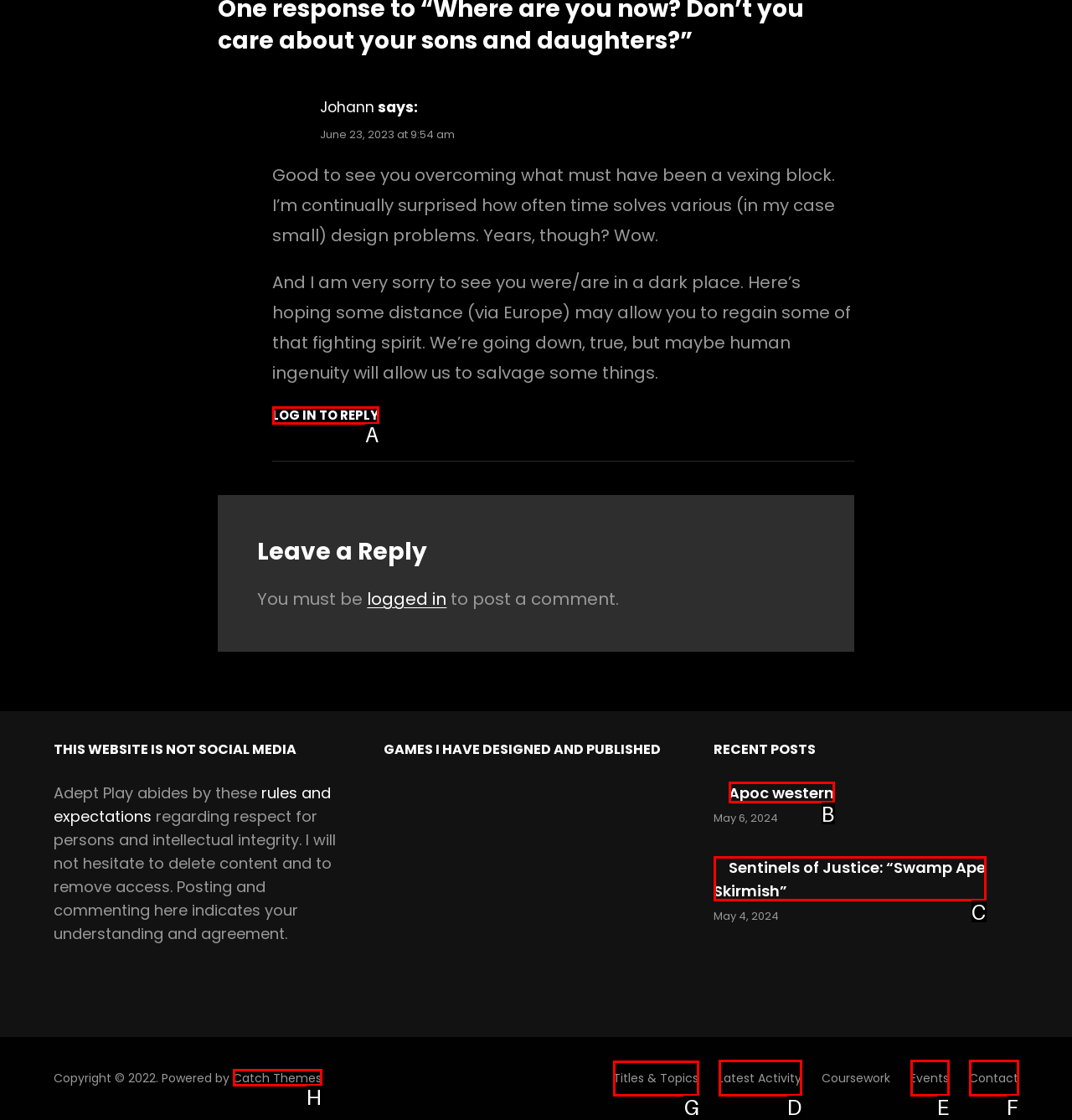For the task "Click on 'Titles & Topics'", which option's letter should you click? Answer with the letter only.

G